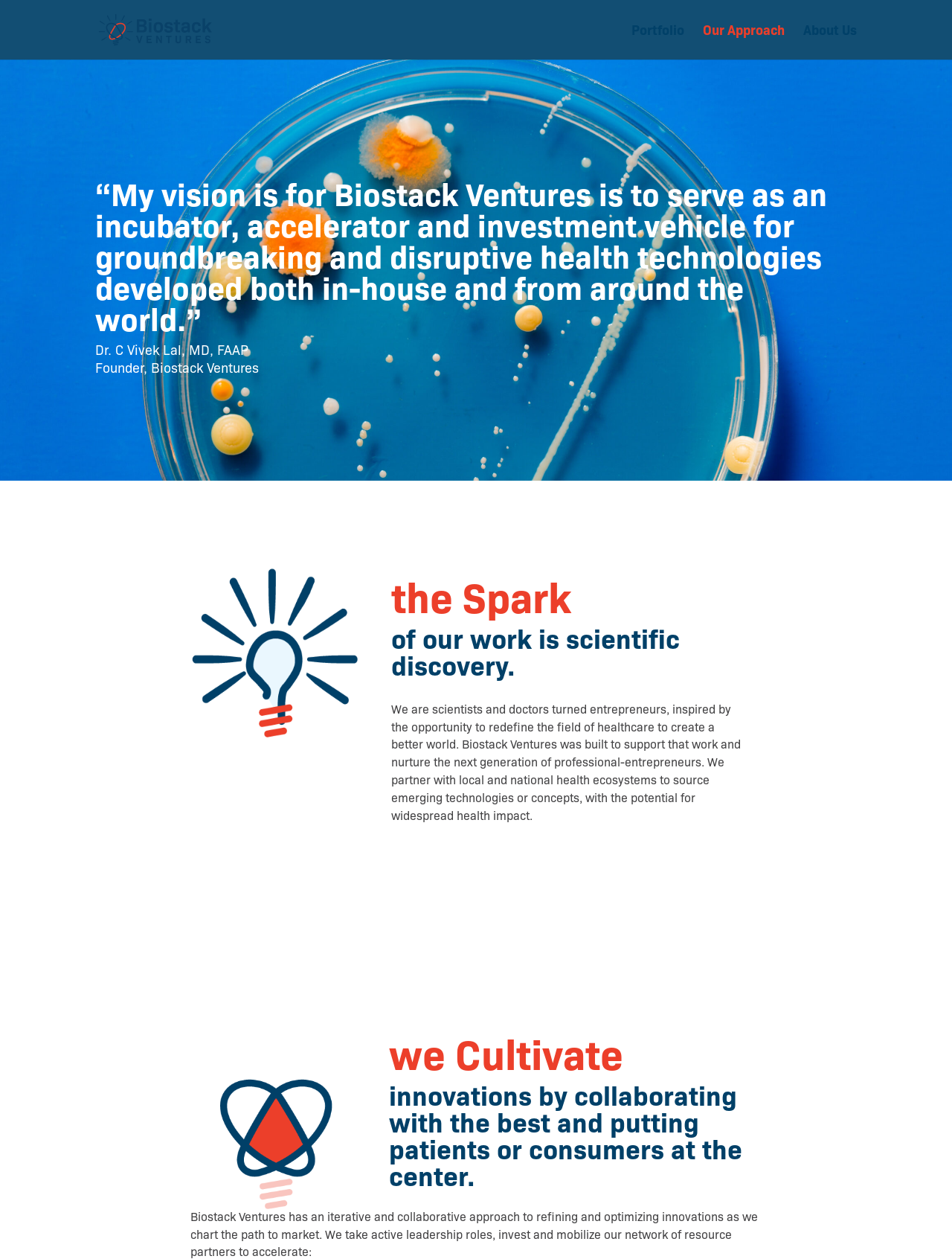Using the webpage screenshot, locate the HTML element that fits the following description and provide its bounding box: "Portfolio".

[0.663, 0.02, 0.719, 0.047]